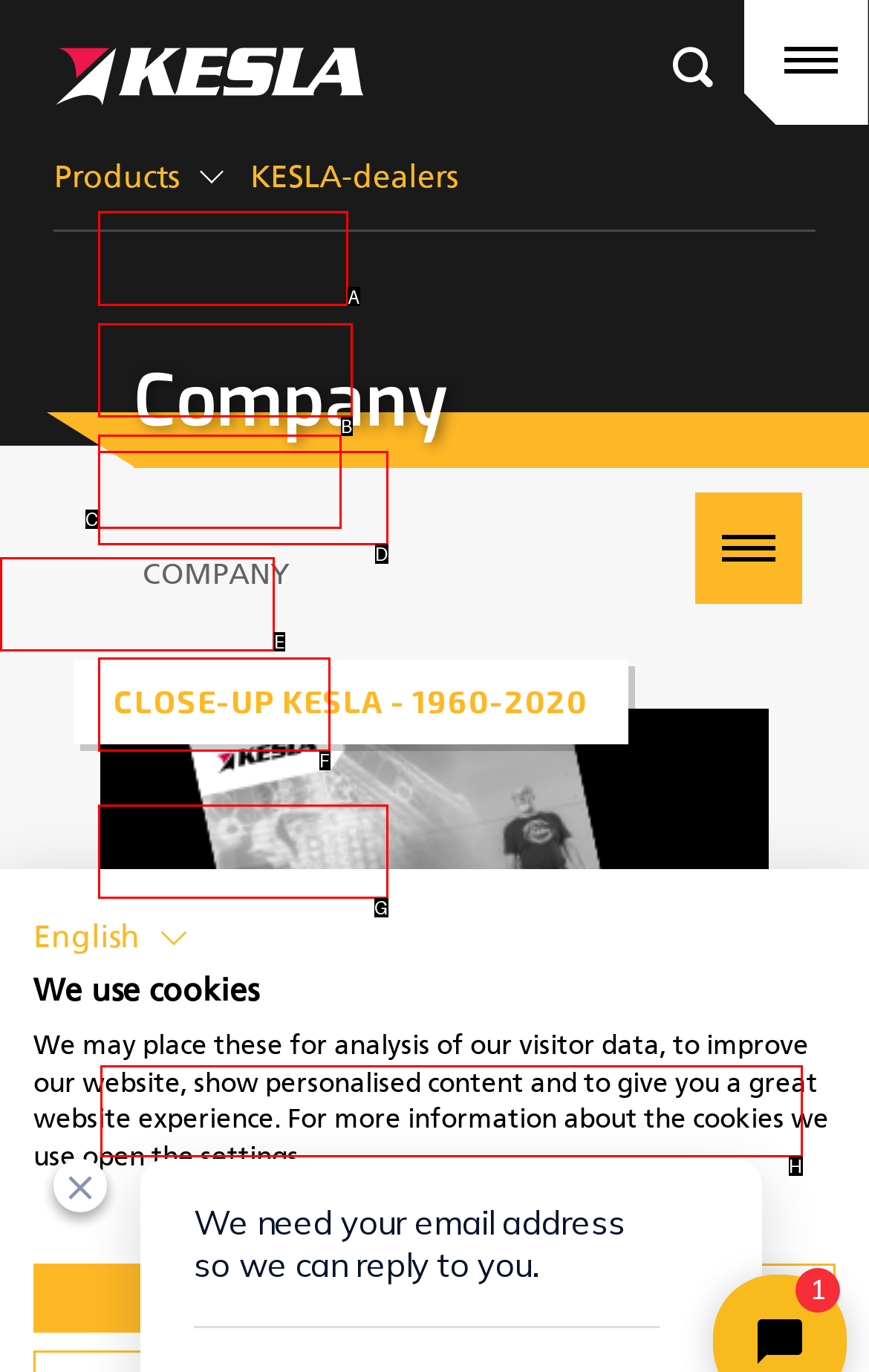Identify the correct UI element to click for this instruction: Switch to German
Respond with the appropriate option's letter from the provided choices directly.

A